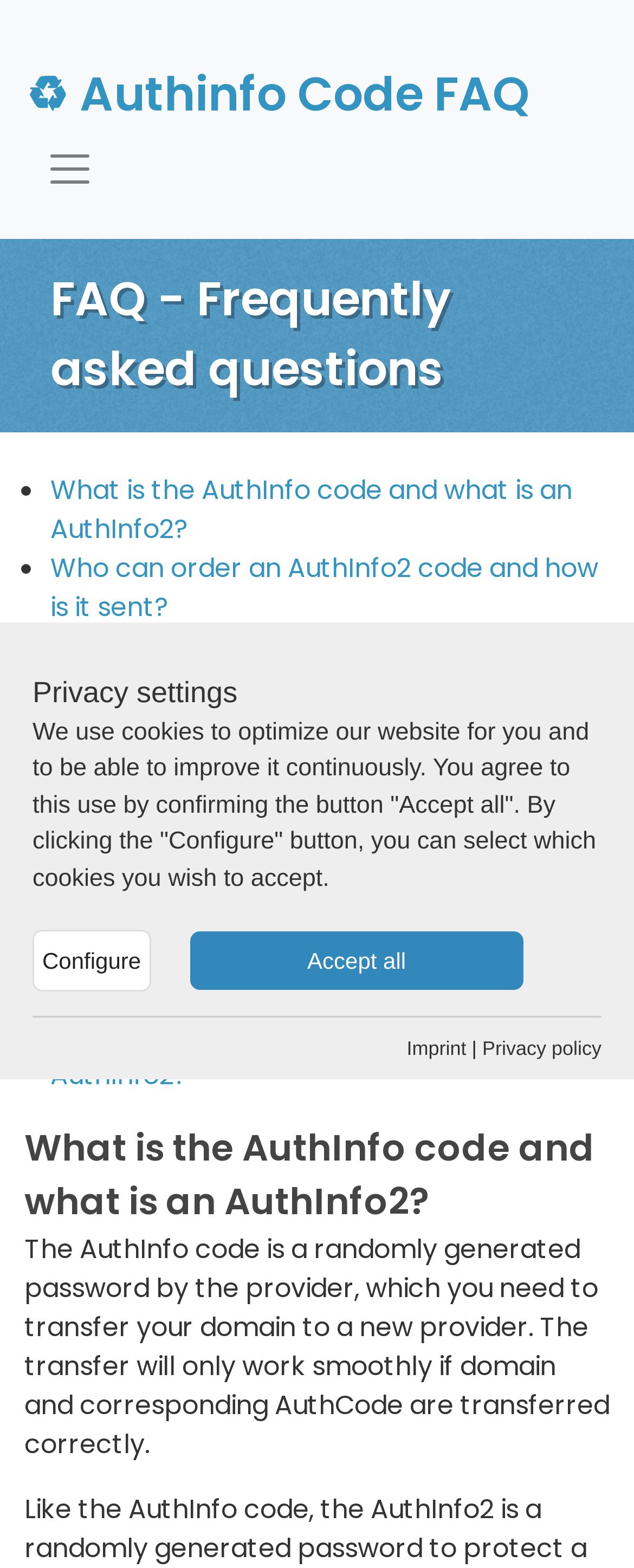Can you extract the headline from the webpage for me?

Order AuthInfo2 Code